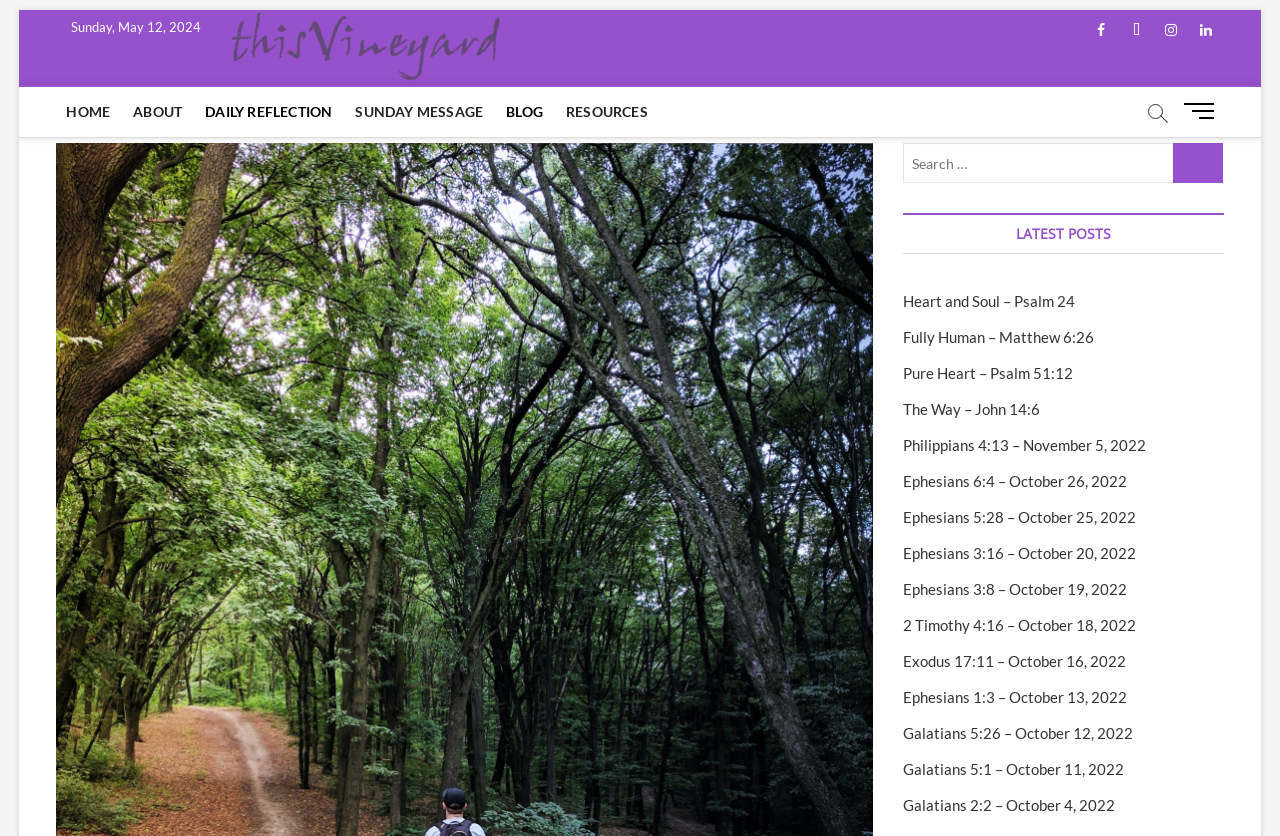Locate the bounding box coordinates of the clickable part needed for the task: "Go to the ABOUT page".

[0.096, 0.104, 0.15, 0.164]